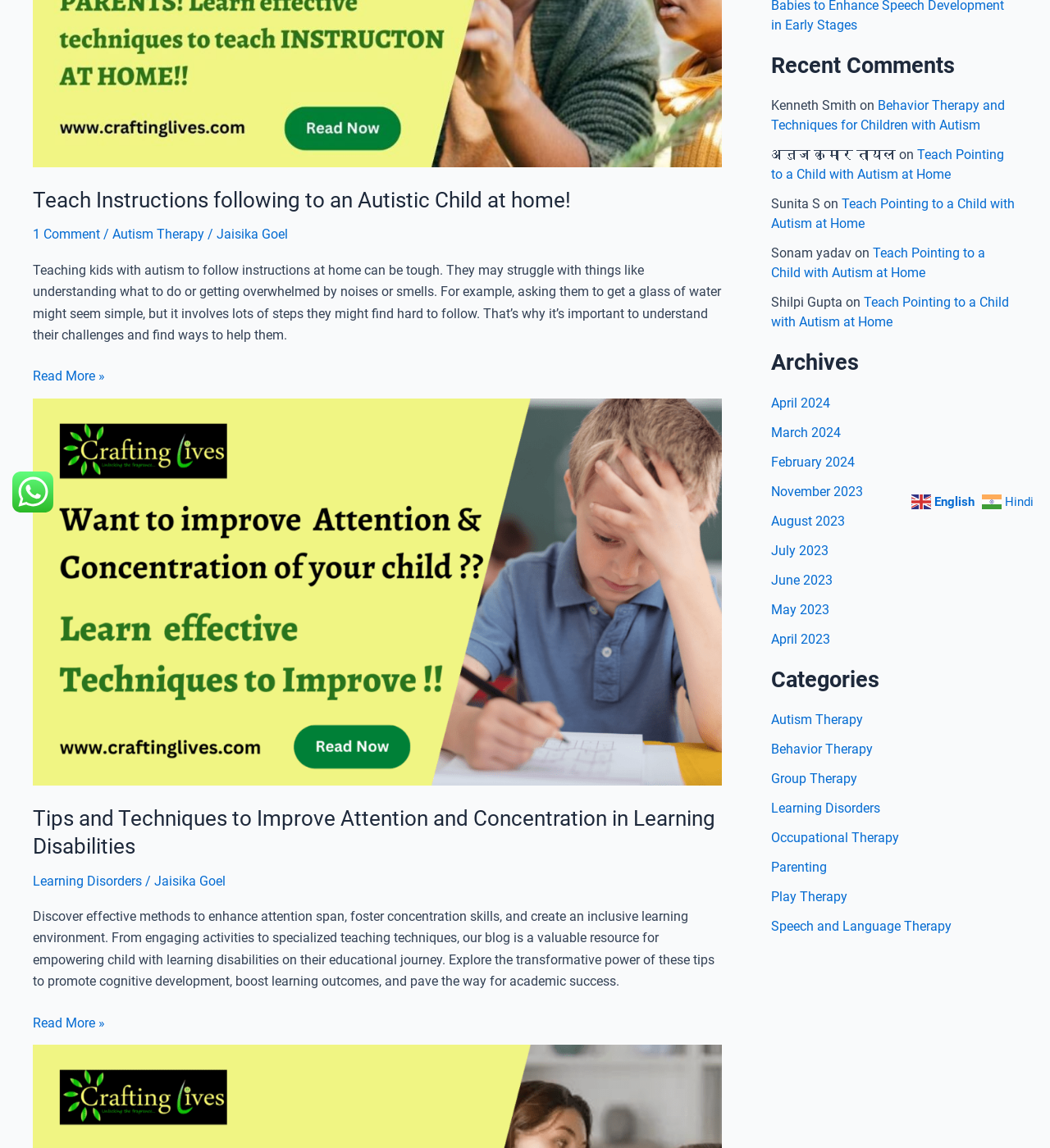Find the bounding box coordinates for the element described here: "Speech and Language Therapy".

[0.734, 0.8, 0.906, 0.814]